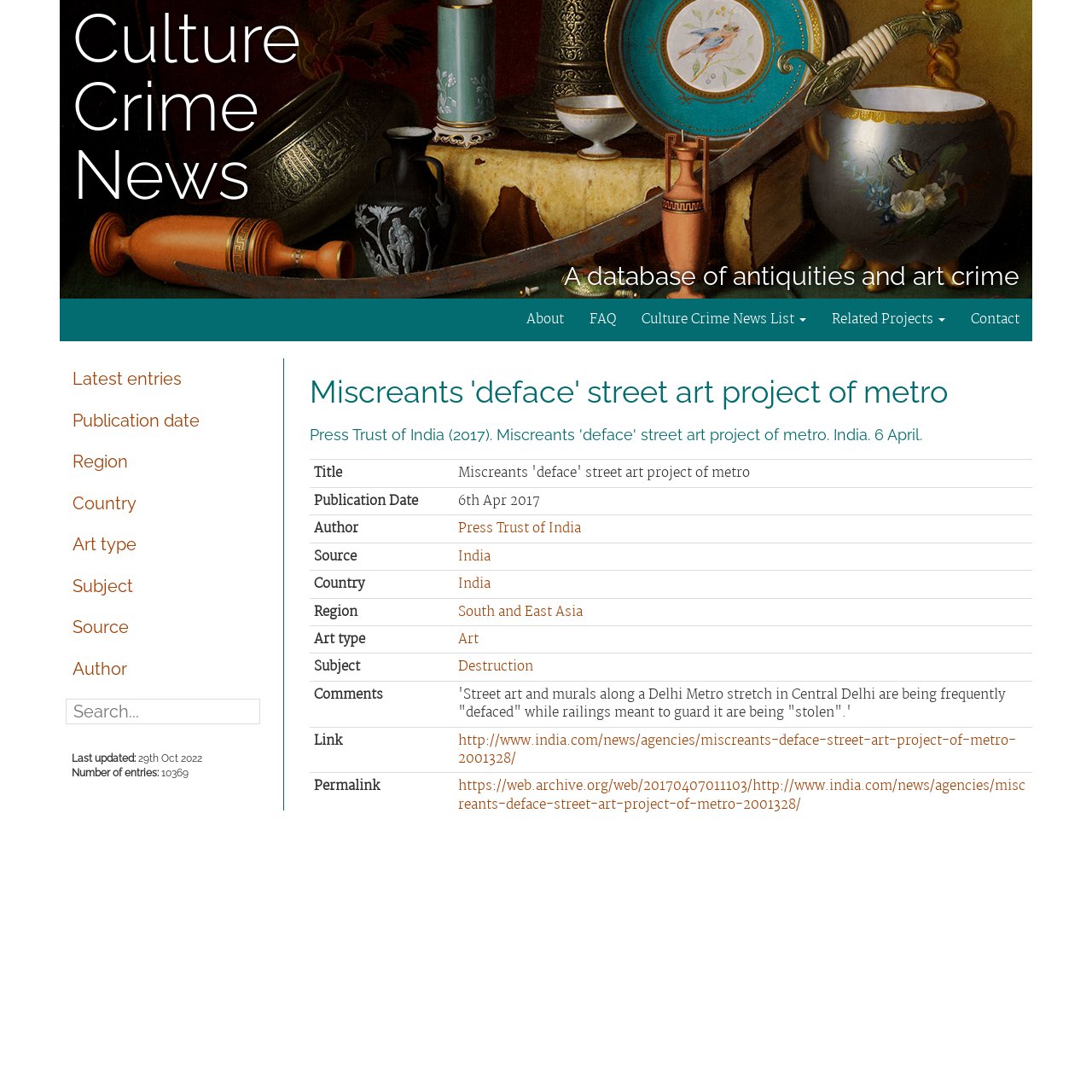Elaborate on the information and visuals displayed on the webpage.

This webpage is a news article page from the "Culture Crime News" website. At the top, there is a heading "Culture Crime News" followed by a subheading "A database of antiquities and art crime". Below this, there are several links to navigate to different sections of the website, including "About", "FAQ", "Culture Crime News List", "Related Projects", and "Contact".

On the left side of the page, there are several filters to narrow down the search results, including "Latest entries", "Publication date", "Region", "Country", "Art type", "Subject", and "Source". 

The main content of the page is an article titled "Miscreants 'deface' street art project of metro". The article has a publication date of "6th Apr 2017" and is attributed to "Press Trust of India". The article is divided into several sections, including "Title", "Publication Date", "Author", "Source", "Country", "Region", "Art type", "Subject", "Comments", "Link", and "Permalink". Each section has a corresponding value or description.

At the bottom of the page, there is a "Last updated" section with a date of "29th Oct 2022" and a "Number of entries" section with a value of "10369". There is also a search box where users can input keywords to search for specific articles.